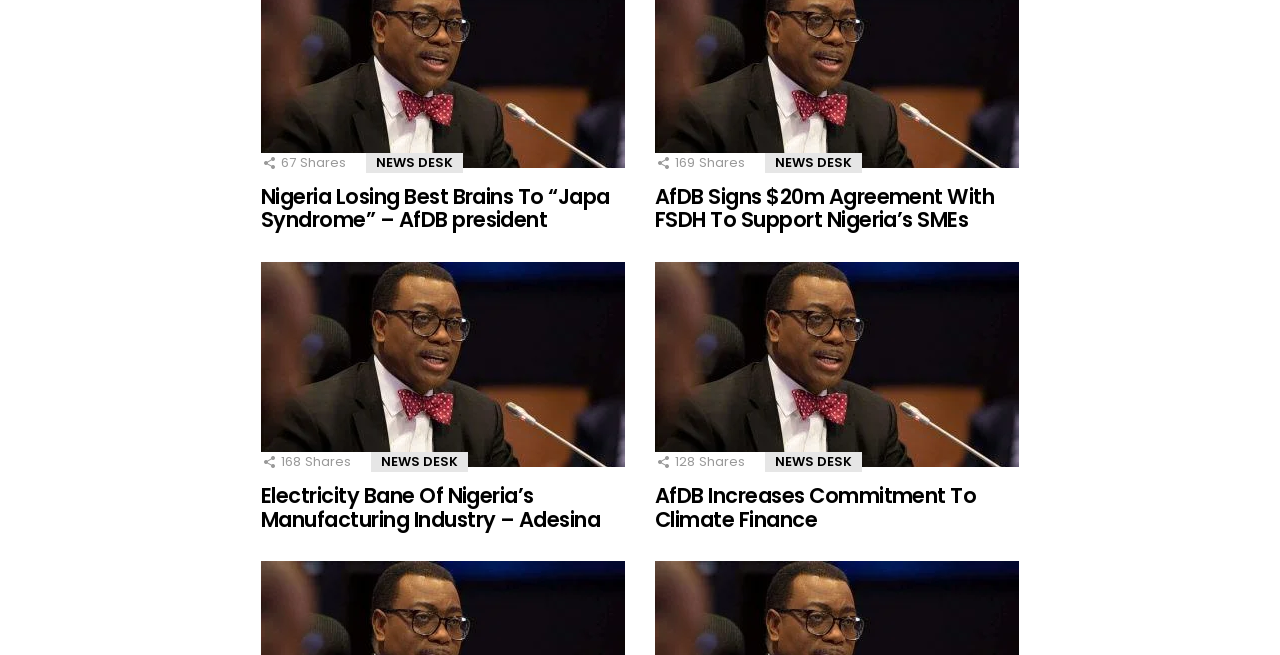Find the bounding box coordinates of the area to click in order to follow the instruction: "Click on the link about Electricity Bane Of Nigeria’s Manufacturing Industry".

[0.204, 0.734, 0.469, 0.815]